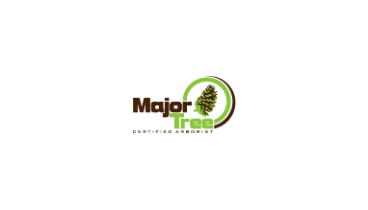What is one of the services offered by Major Tree?
From the screenshot, provide a brief answer in one word or phrase.

Pruning